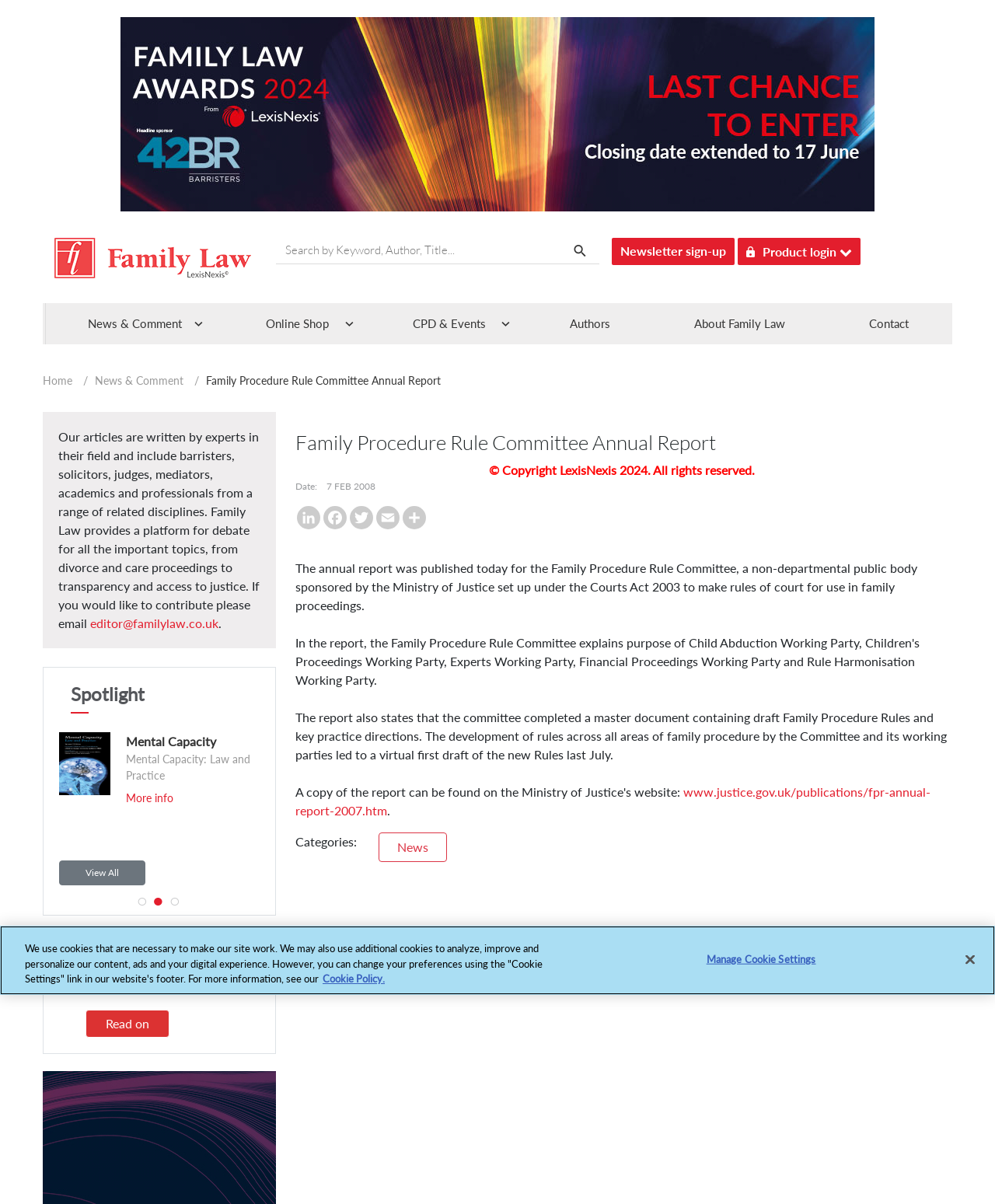Provide a single word or phrase answer to the question: 
What is the topic of the article 'Mental Capacity: Law and Practice'?

Mental Capacity